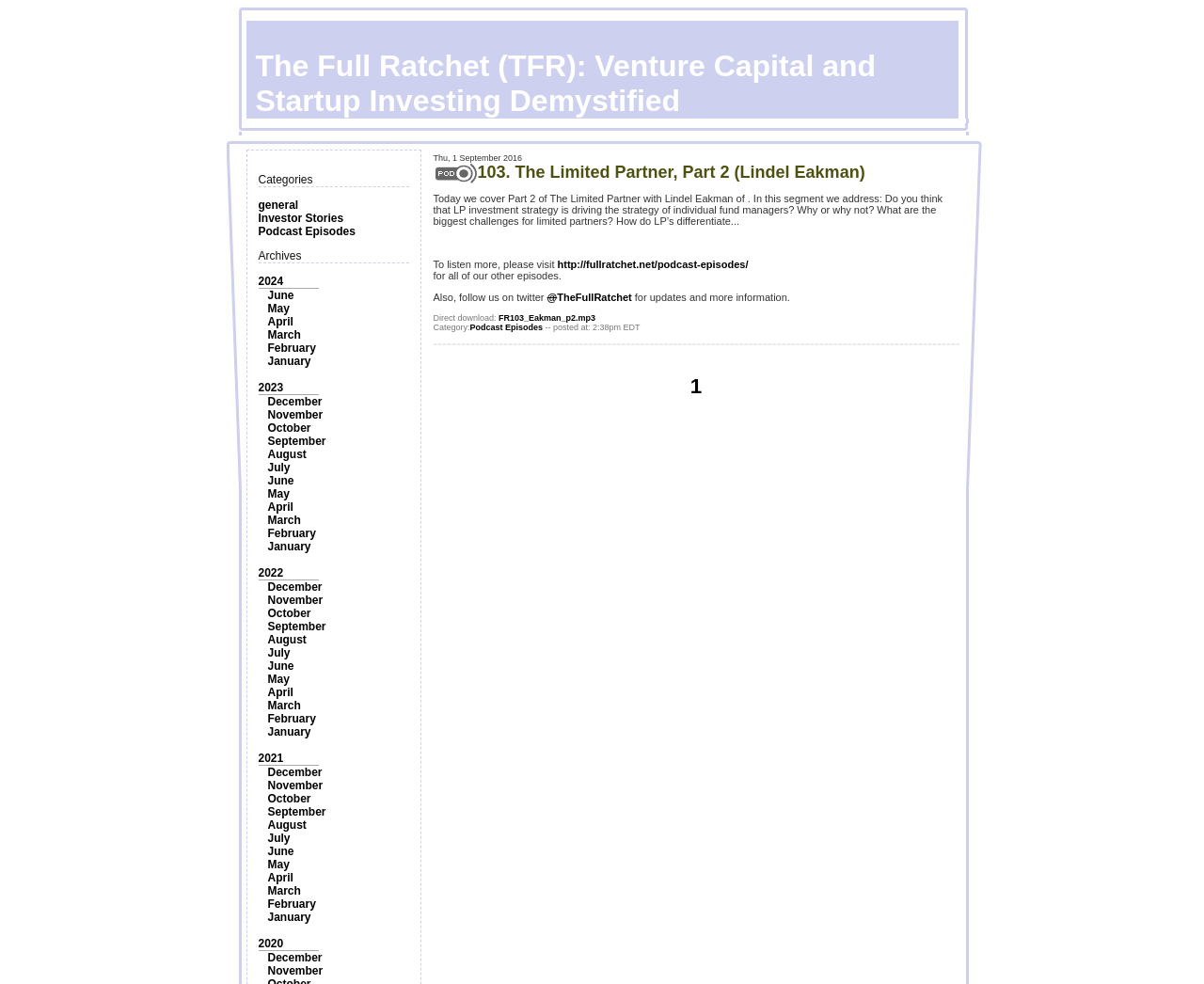Can you give a comprehensive explanation to the question given the content of the image?
What is the format of the podcast episode links?

I looked at the link 'FR103_Eakman_p2.mp3' and inferred that the format of the podcast episode links is 'FRXXX_Eakman_pX.mp3', where 'XXX' is the episode number and 'X' is the part number.